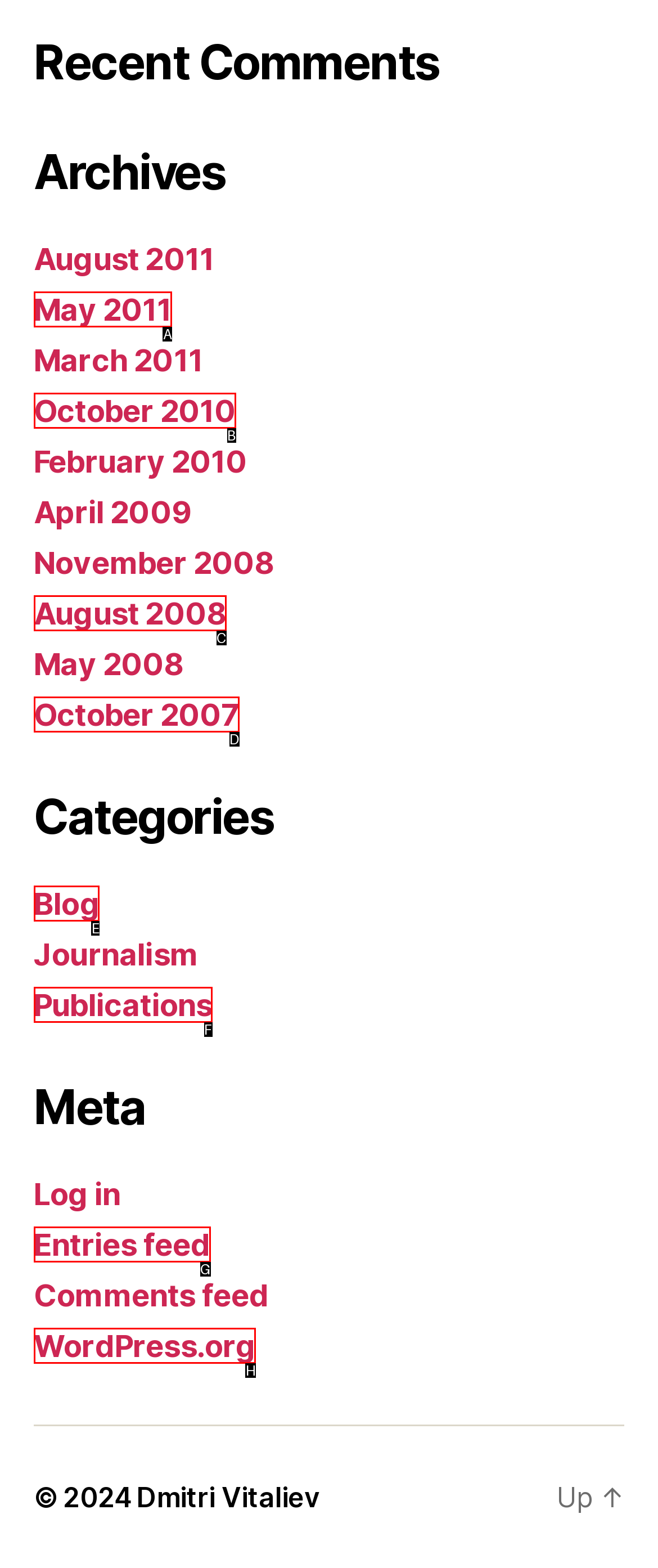Choose the HTML element that best fits the description: Blog. Answer with the option's letter directly.

E